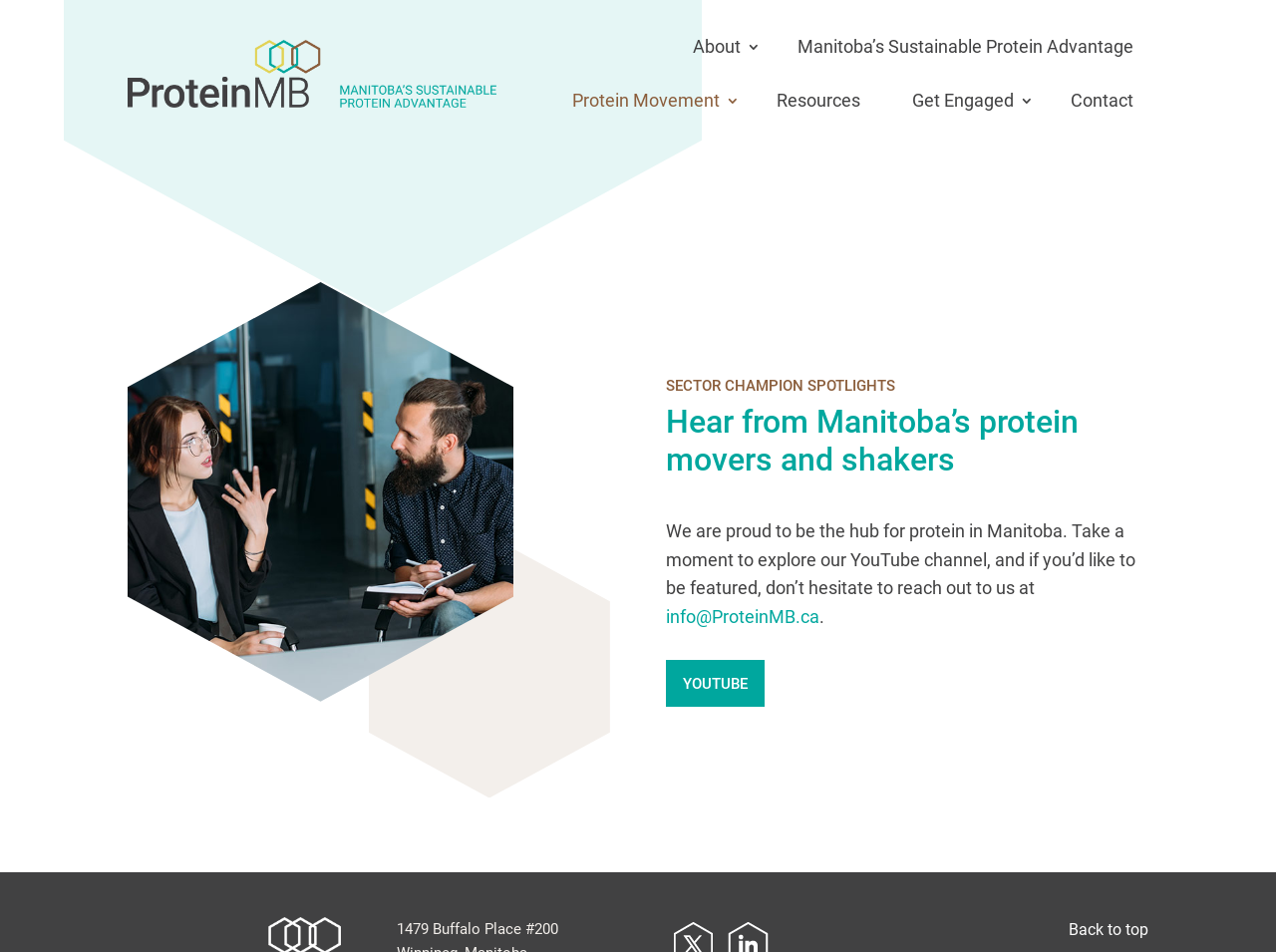Find the bounding box coordinates of the area that needs to be clicked in order to achieve the following instruction: "Go back to top". The coordinates should be specified as four float numbers between 0 and 1, i.e., [left, top, right, bottom].

[0.837, 0.967, 0.9, 0.987]